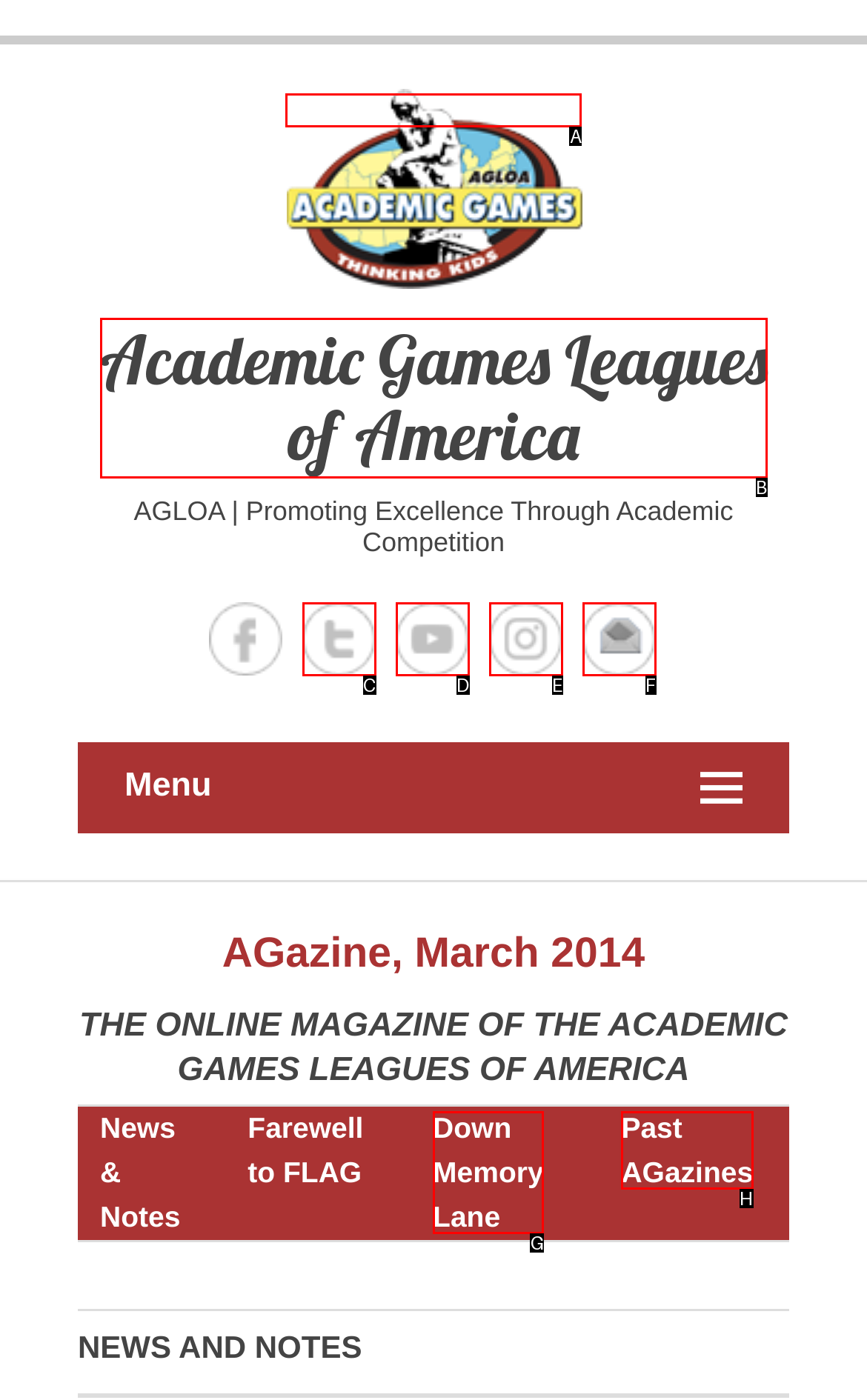Based on the description: Down Memory Lane, find the HTML element that matches it. Provide your answer as the letter of the chosen option.

G